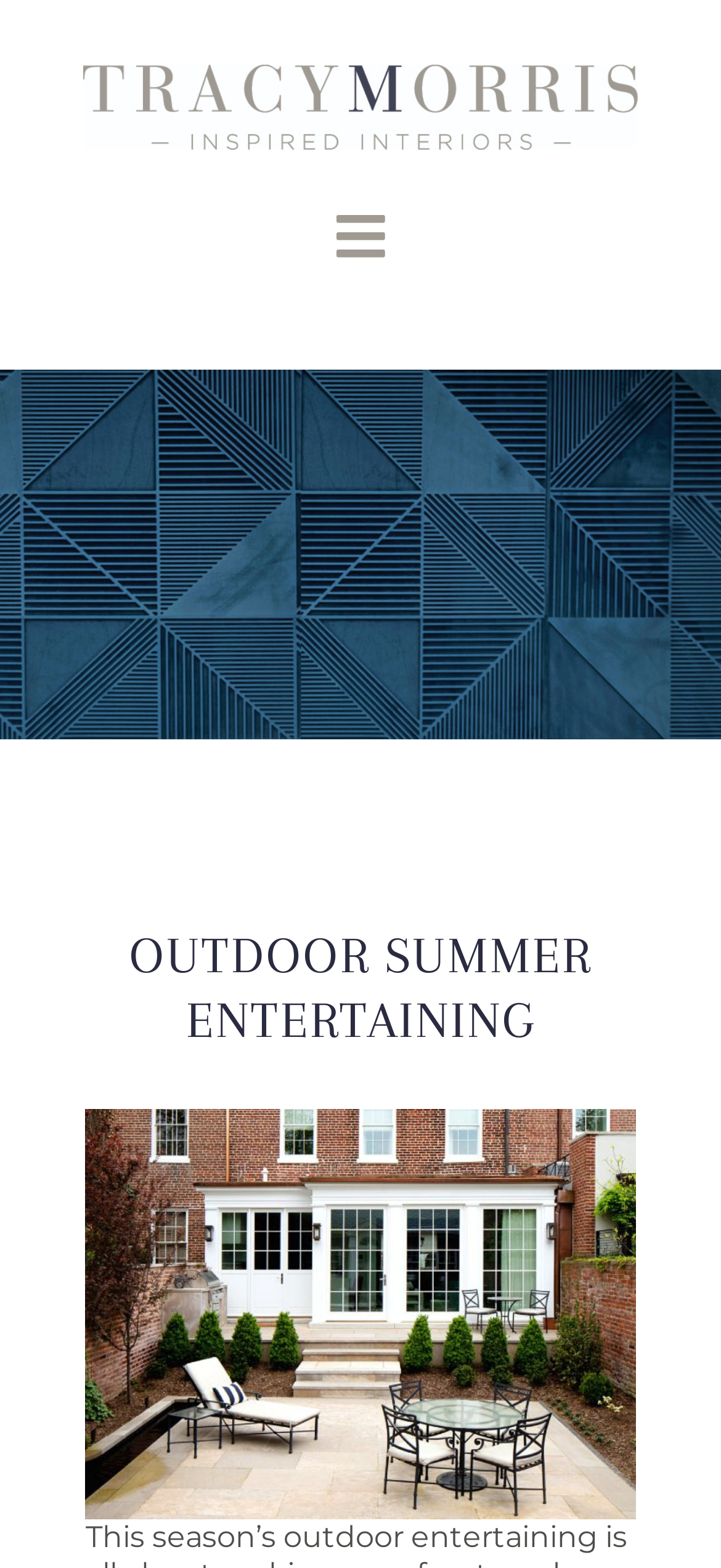How many navigation links are available?
From the image, respond using a single word or phrase.

7